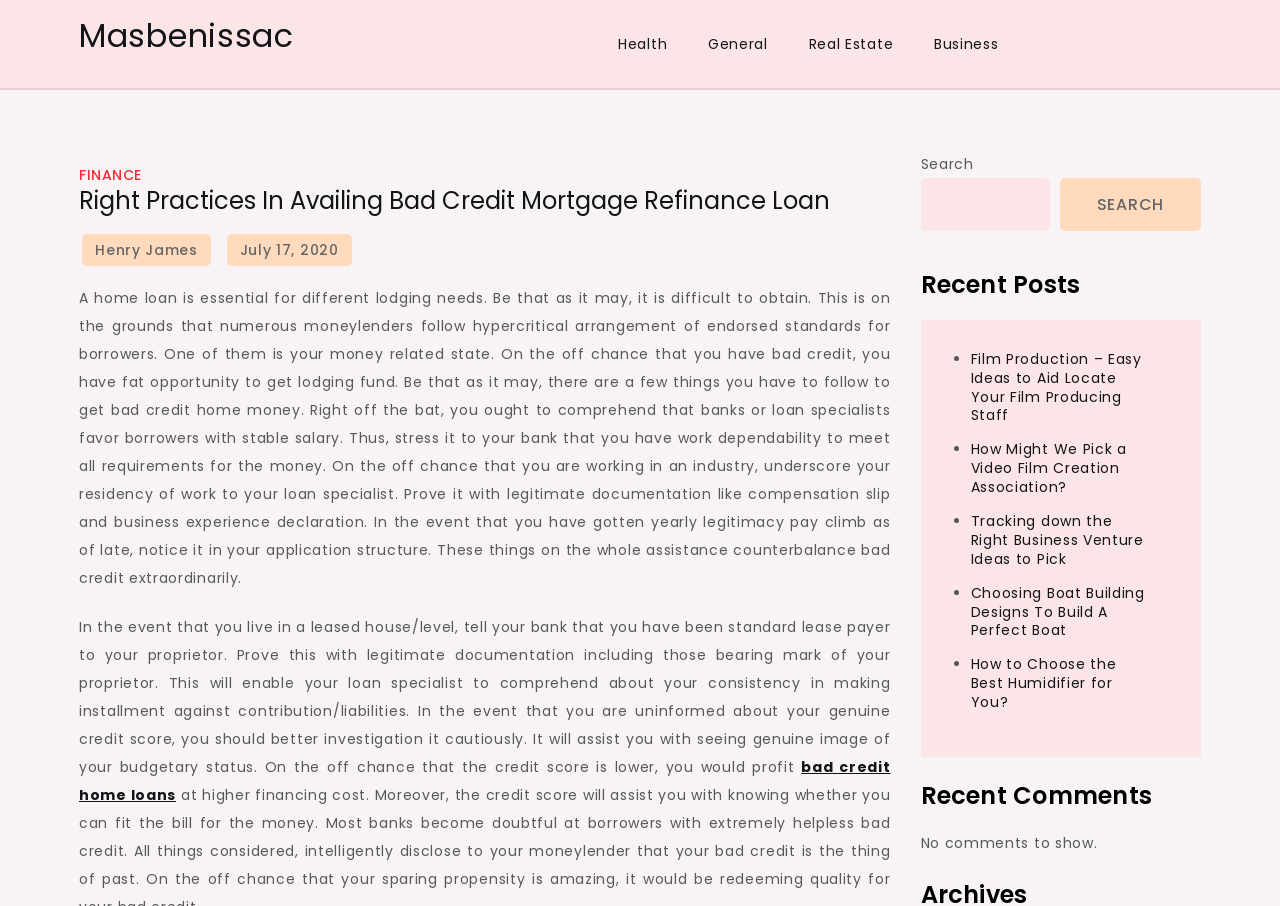What should be stressed to the bank to meet the qualifications for the loan?
Kindly offer a detailed explanation using the data available in the image.

The webpage suggests that borrowers with stable salary are preferred by banks or lenders. Therefore, it is essential to stress work dependability to the bank to meet the qualifications for the loan. This can be done by providing documentation such as salary slips and business experience certificates.